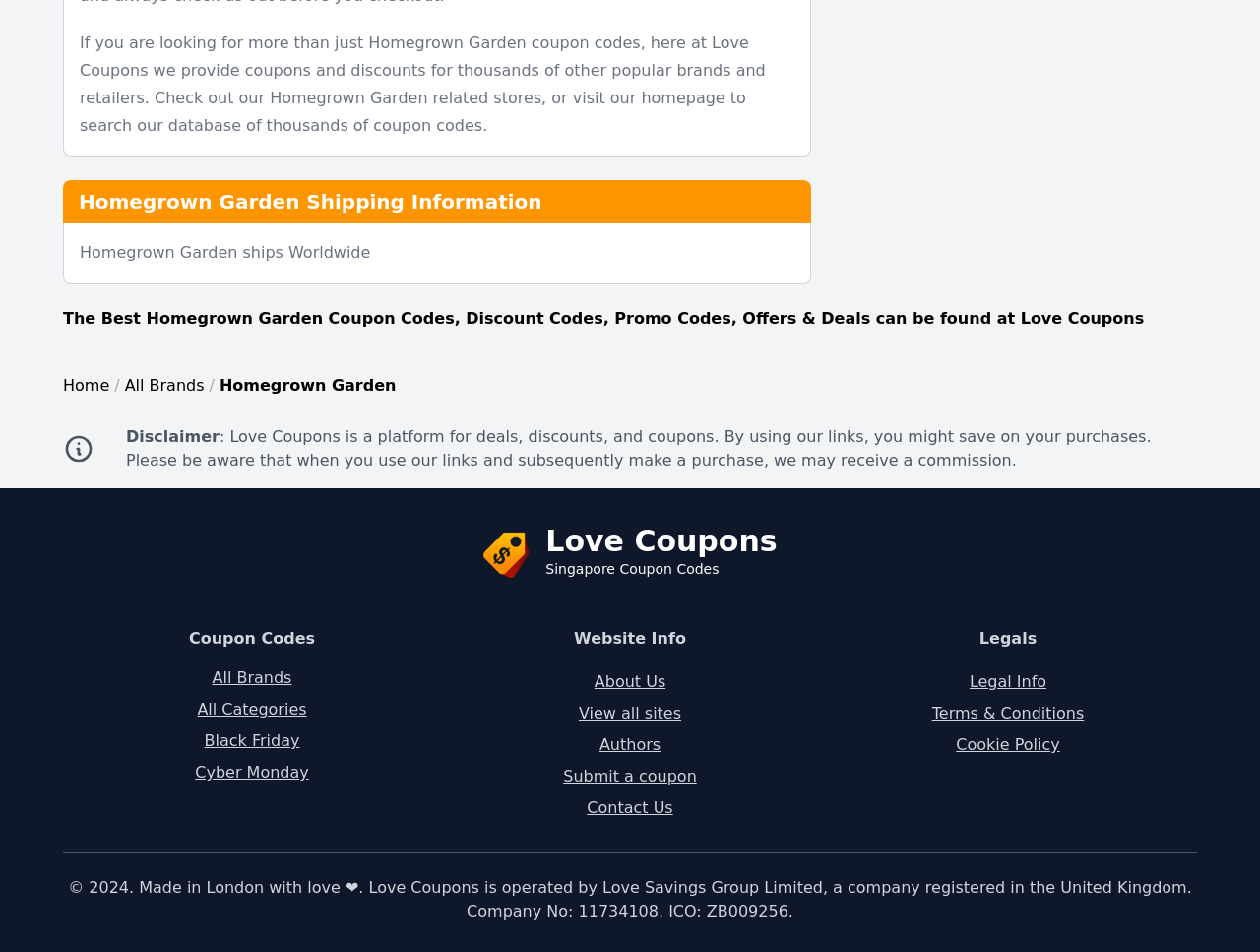Find the bounding box coordinates of the element's region that should be clicked in order to follow the given instruction: "search for coupon codes". The coordinates should consist of four float numbers between 0 and 1, i.e., [left, top, right, bottom].

[0.168, 0.702, 0.232, 0.722]